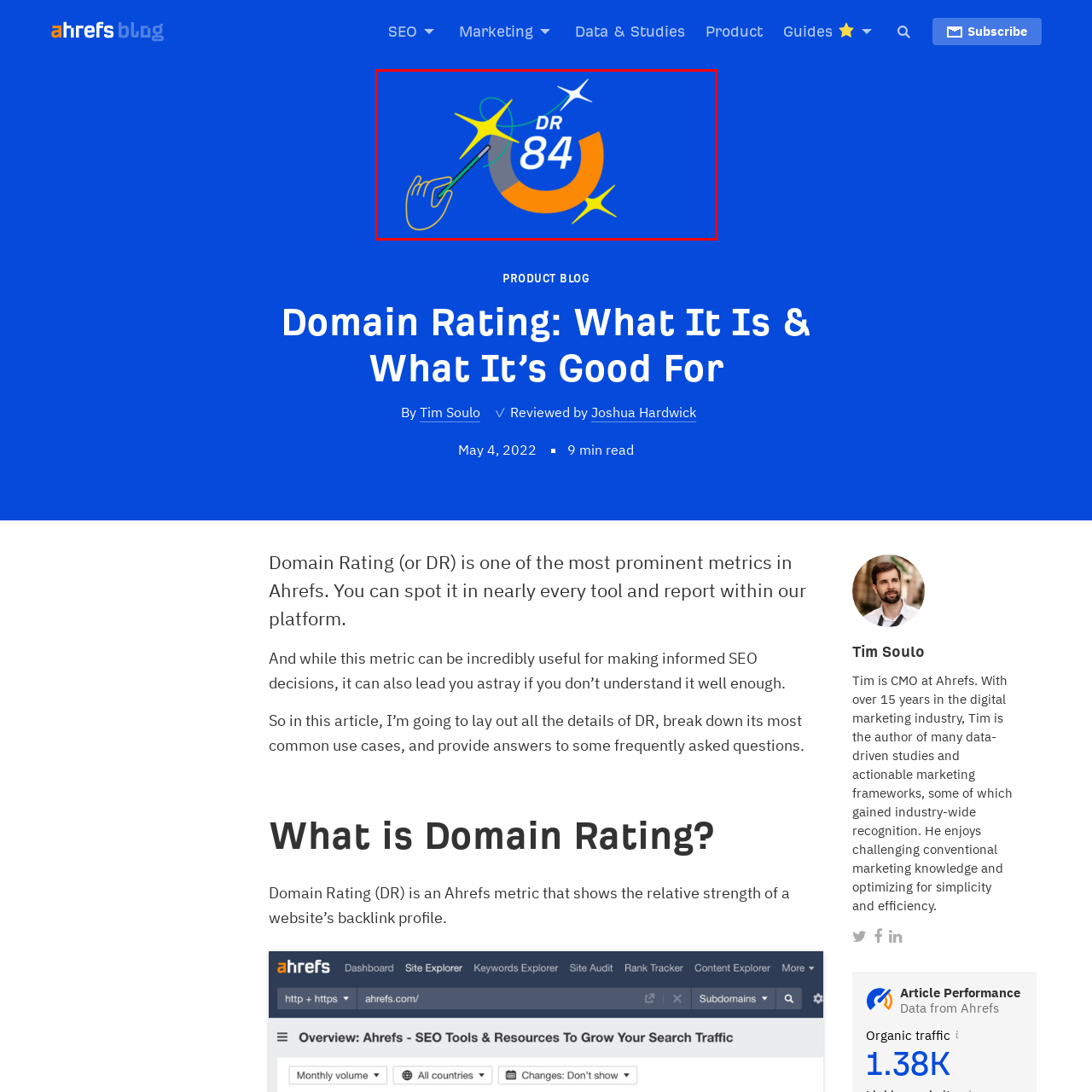What is the color of the text 'DR 84'?
Look closely at the portion of the image highlighted by the red bounding box and provide a comprehensive answer to the question.

According to the caption, the text 'DR 84' is highlighted prominently in white and orange, indicating that the text has a dual-color scheme.